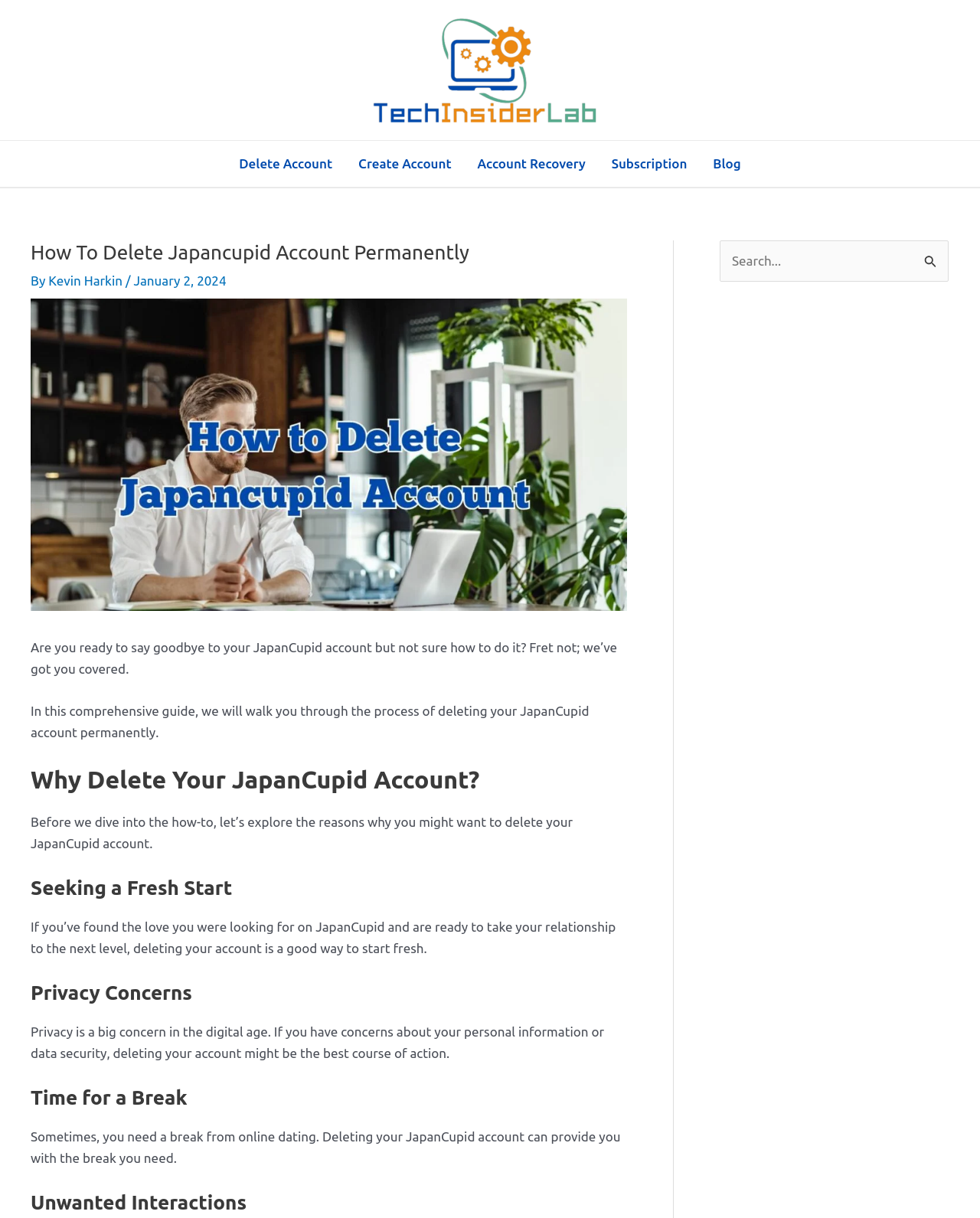Identify the text that serves as the heading for the webpage and generate it.

How To Delete Japancupid Account Permanently